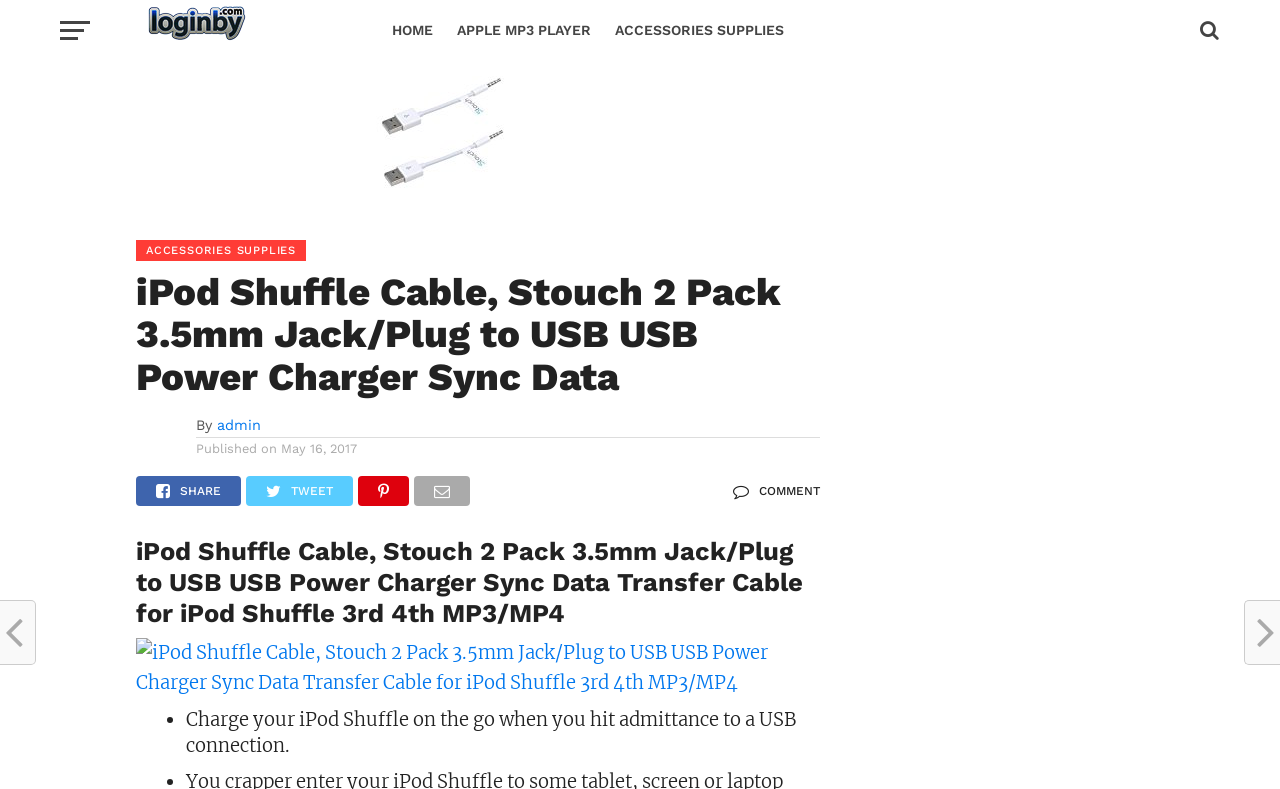Identify the bounding box coordinates for the UI element described as: "Apple mp3 Player". The coordinates should be provided as four floats between 0 and 1: [left, top, right, bottom].

[0.348, 0.0, 0.471, 0.076]